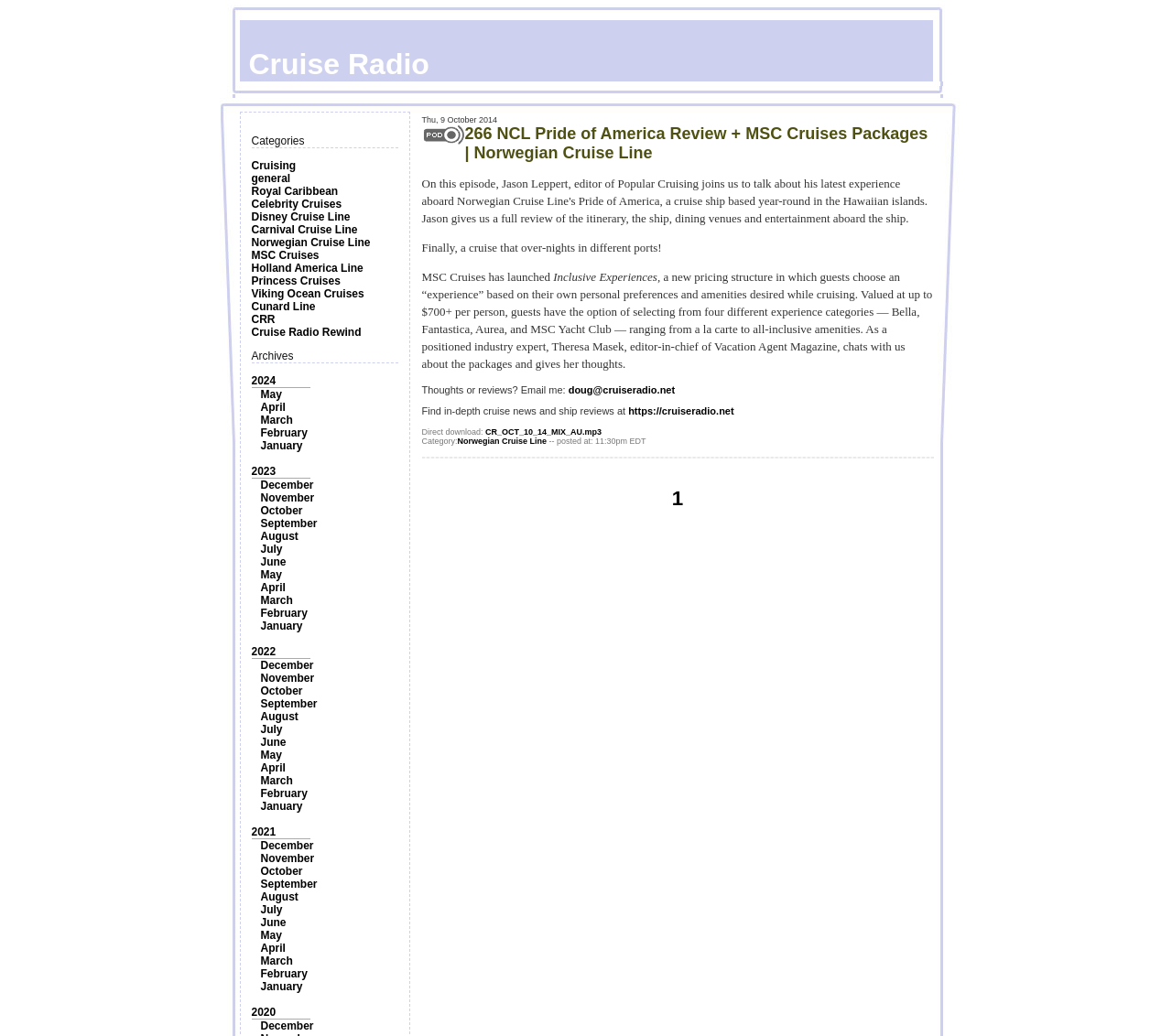Determine the bounding box coordinates for the UI element with the following description: "Royal Caribbean". The coordinates should be four float numbers between 0 and 1, represented as [left, top, right, bottom].

[0.214, 0.178, 0.288, 0.191]